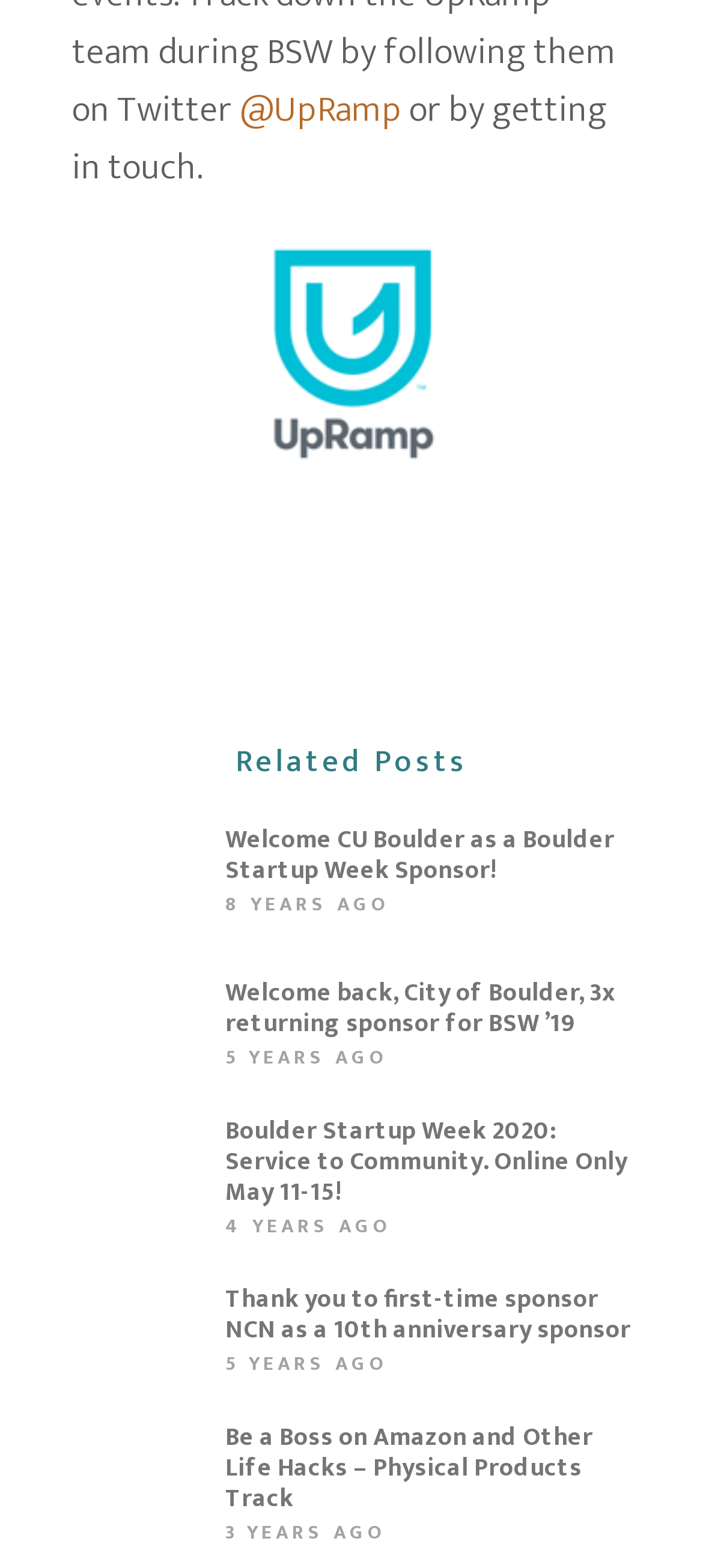Identify the bounding box coordinates for the element you need to click to achieve the following task: "Click on the link to Boulder Startup Week 2020". The coordinates must be four float values ranging from 0 to 1, formatted as [left, top, right, bottom].

[0.321, 0.708, 0.892, 0.773]